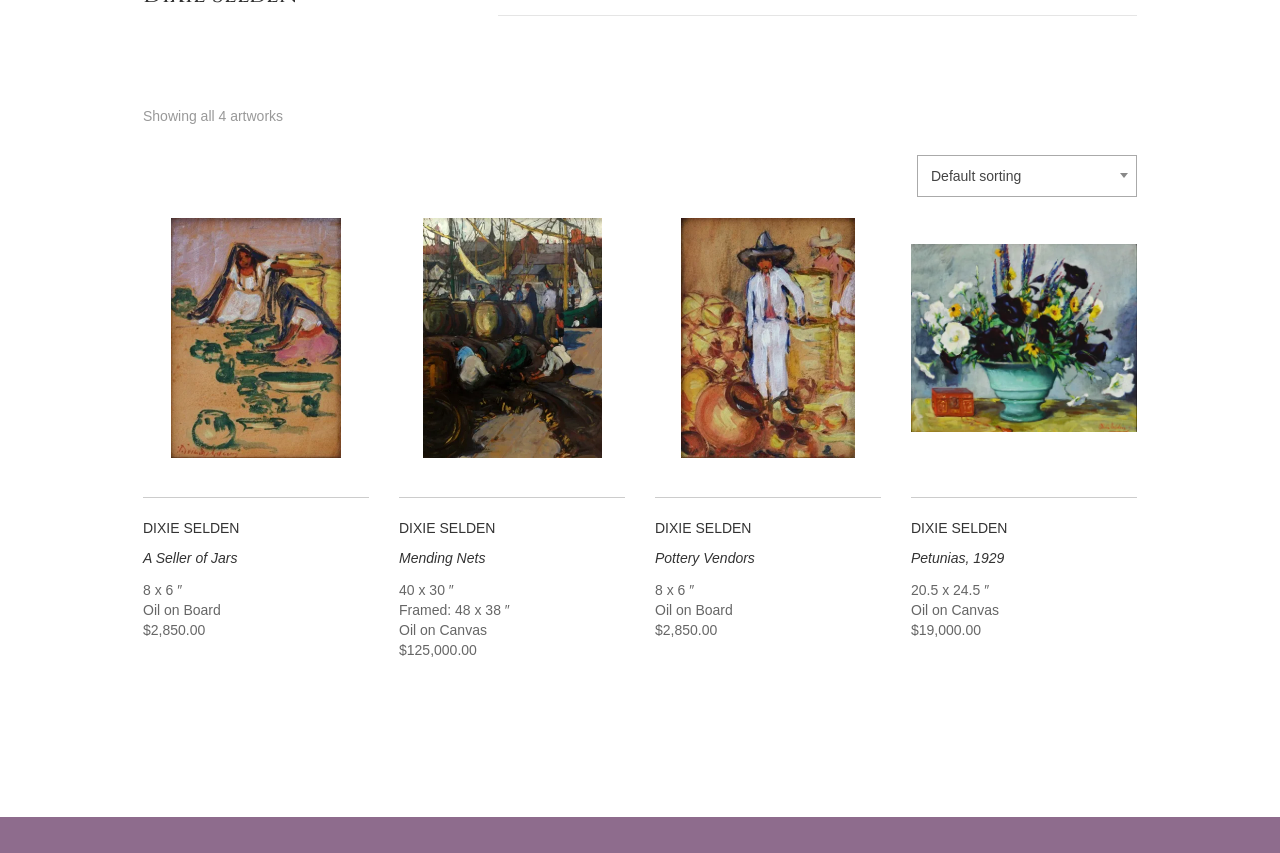Using the provided element description "alt="Pottery Vendors"", determine the bounding box coordinates of the UI element.

[0.512, 0.254, 0.688, 0.535]